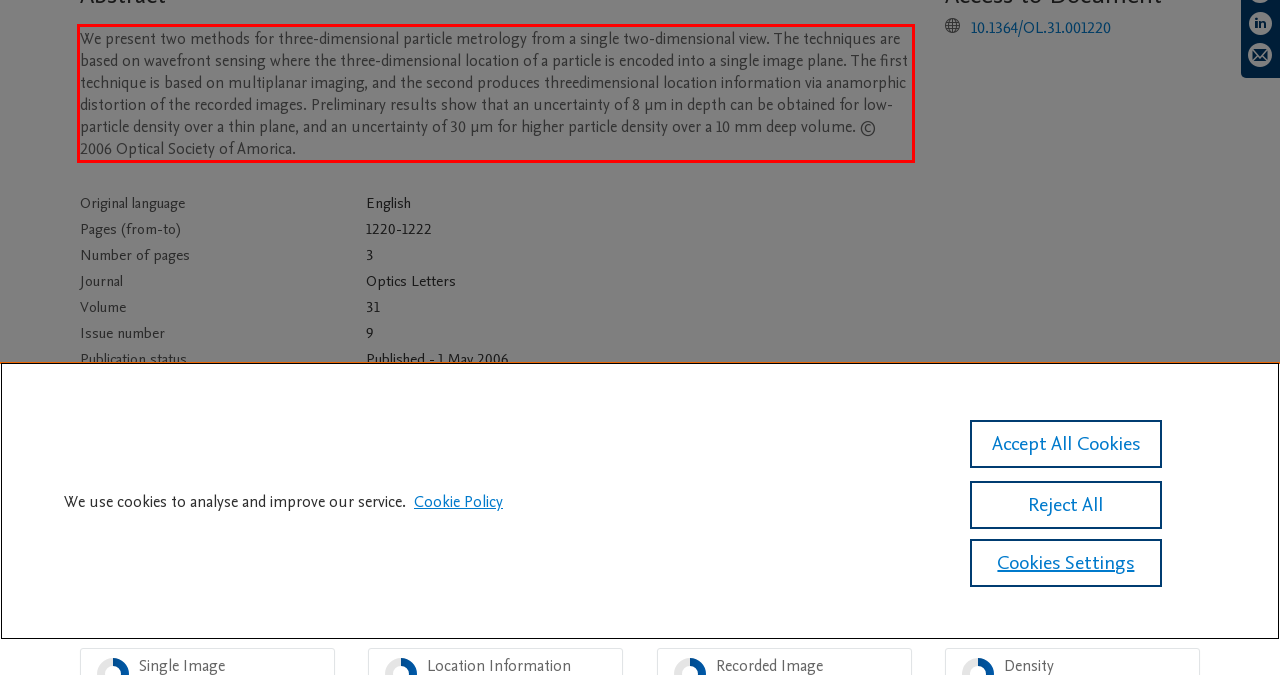Please examine the screenshot of the webpage and read the text present within the red rectangle bounding box.

We present two methods for three-dimensional particle metrology from a single two-dimensional view. The techniques are based on wavefront sensing where the three-dimensional location of a particle is encoded into a single image plane. The first technique is based on multiplanar imaging, and the second produces threedimensional location information via anamorphic distortion of the recorded images. Preliminary results show that an uncertainty of 8 µm in depth can be obtained for low-particle density over a thin plane, and an uncertainty of 30 µm for higher particle density over a 10 mm deep volume. © 2006 Optical Society of Amorica.